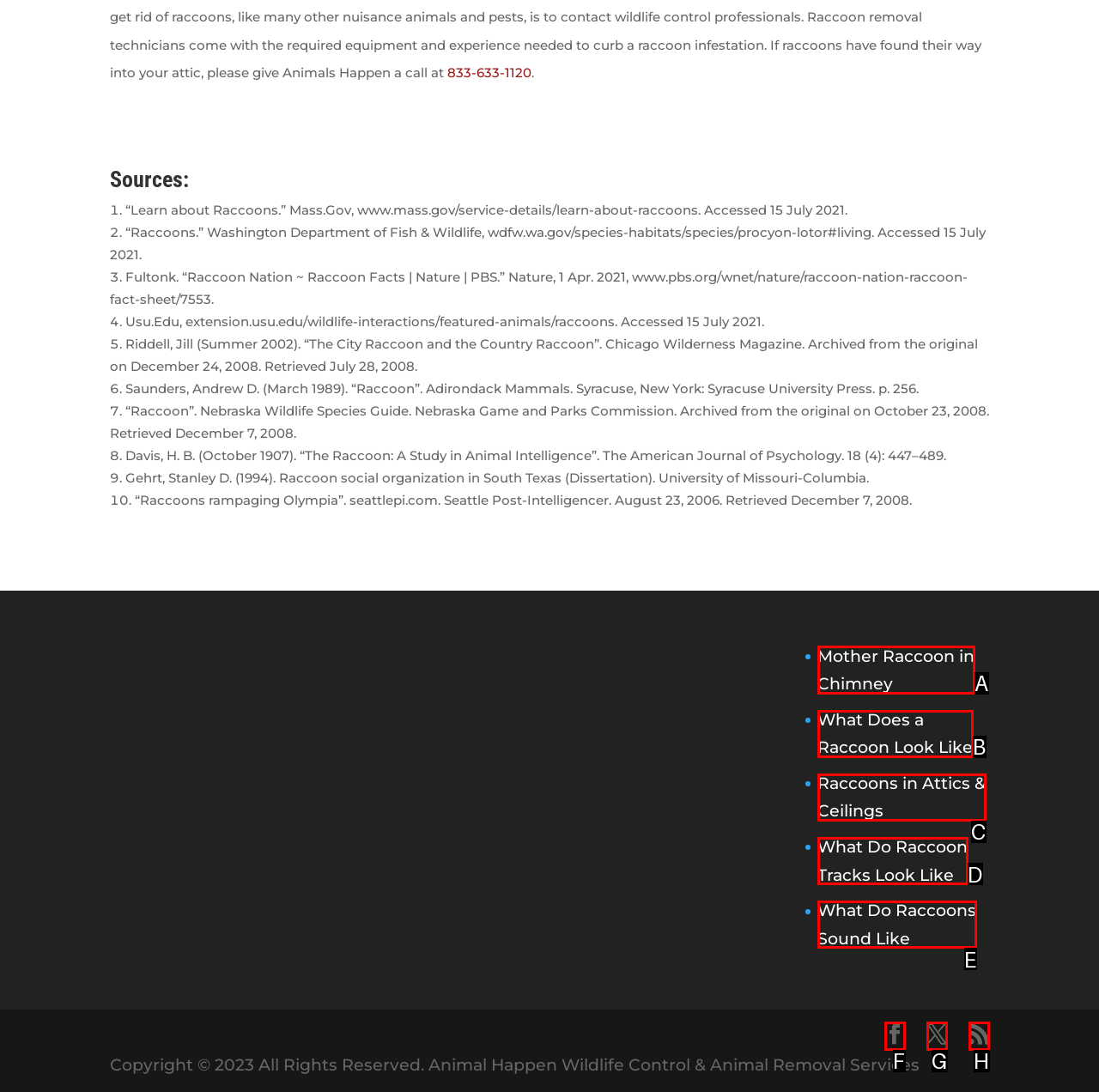Given the element description: What Do Raccoons Sound Like
Pick the letter of the correct option from the list.

E